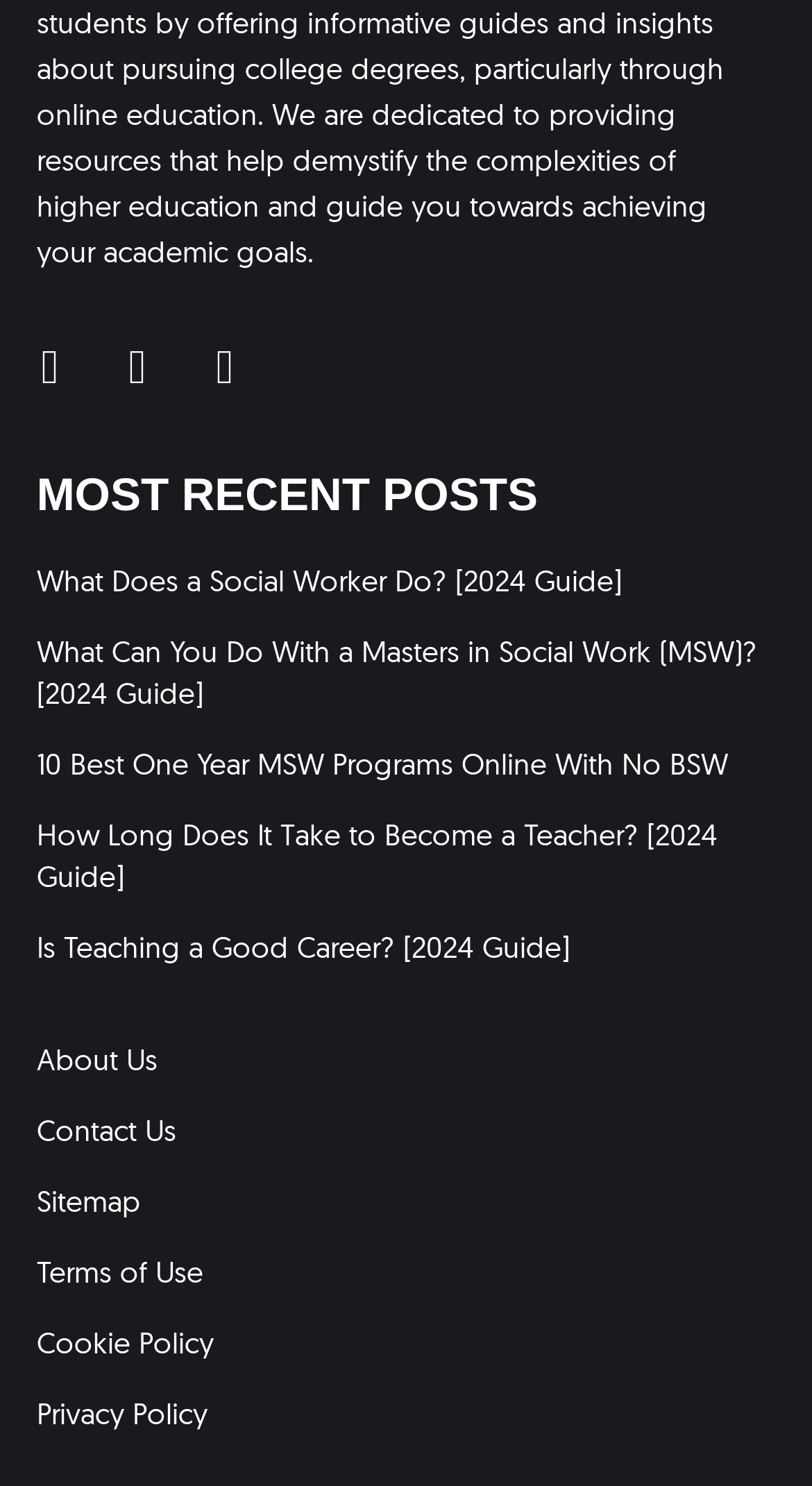Can you identify the bounding box coordinates of the clickable region needed to carry out this instruction: 'Learn about the best one year MSW programs online'? The coordinates should be four float numbers within the range of 0 to 1, stated as [left, top, right, bottom].

[0.045, 0.327, 0.896, 0.352]